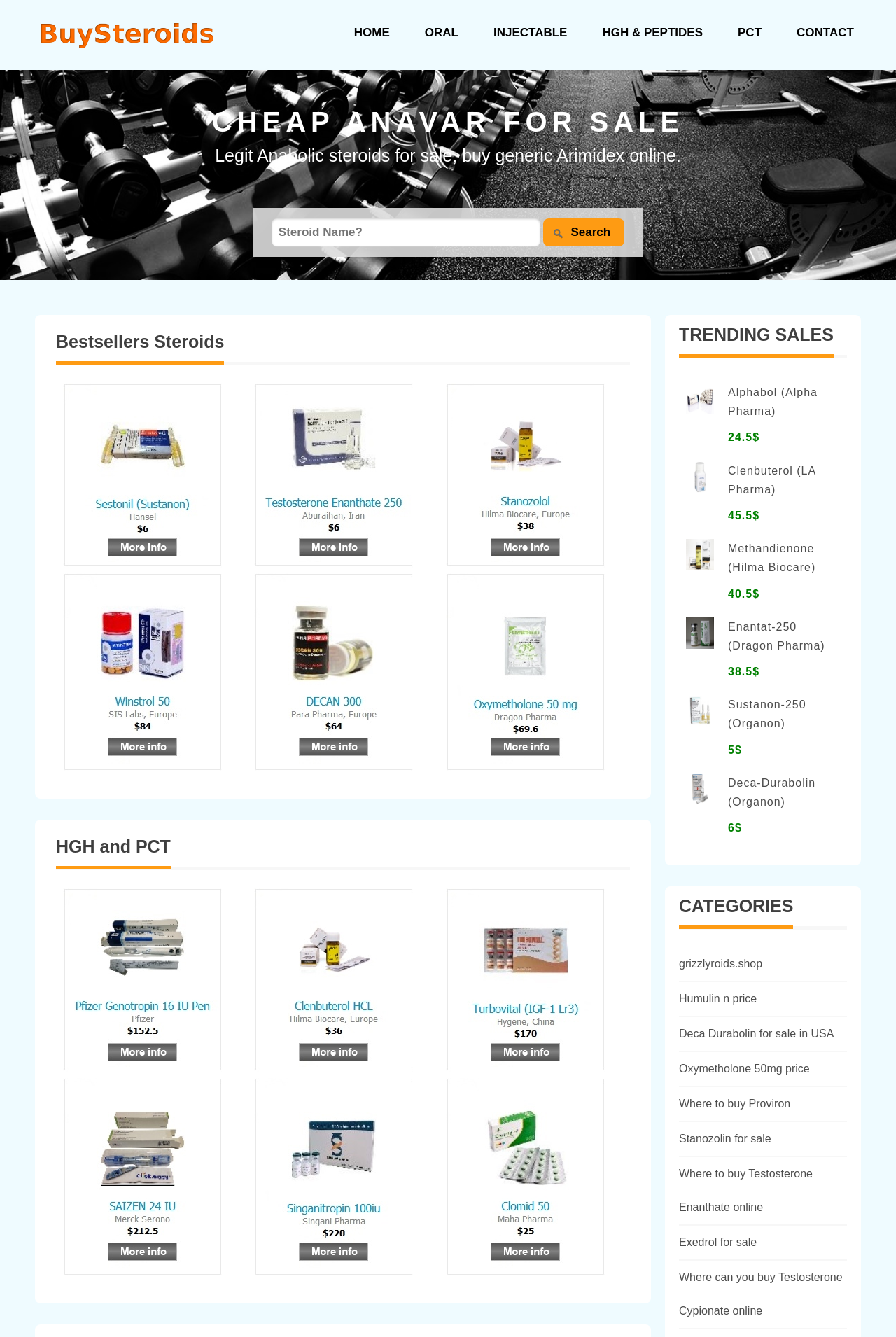From the screenshot, find the bounding box of the UI element matching this description: "Contact". Supply the bounding box coordinates in the form [left, top, right, bottom], each a float between 0 and 1.

[0.881, 0.014, 0.961, 0.035]